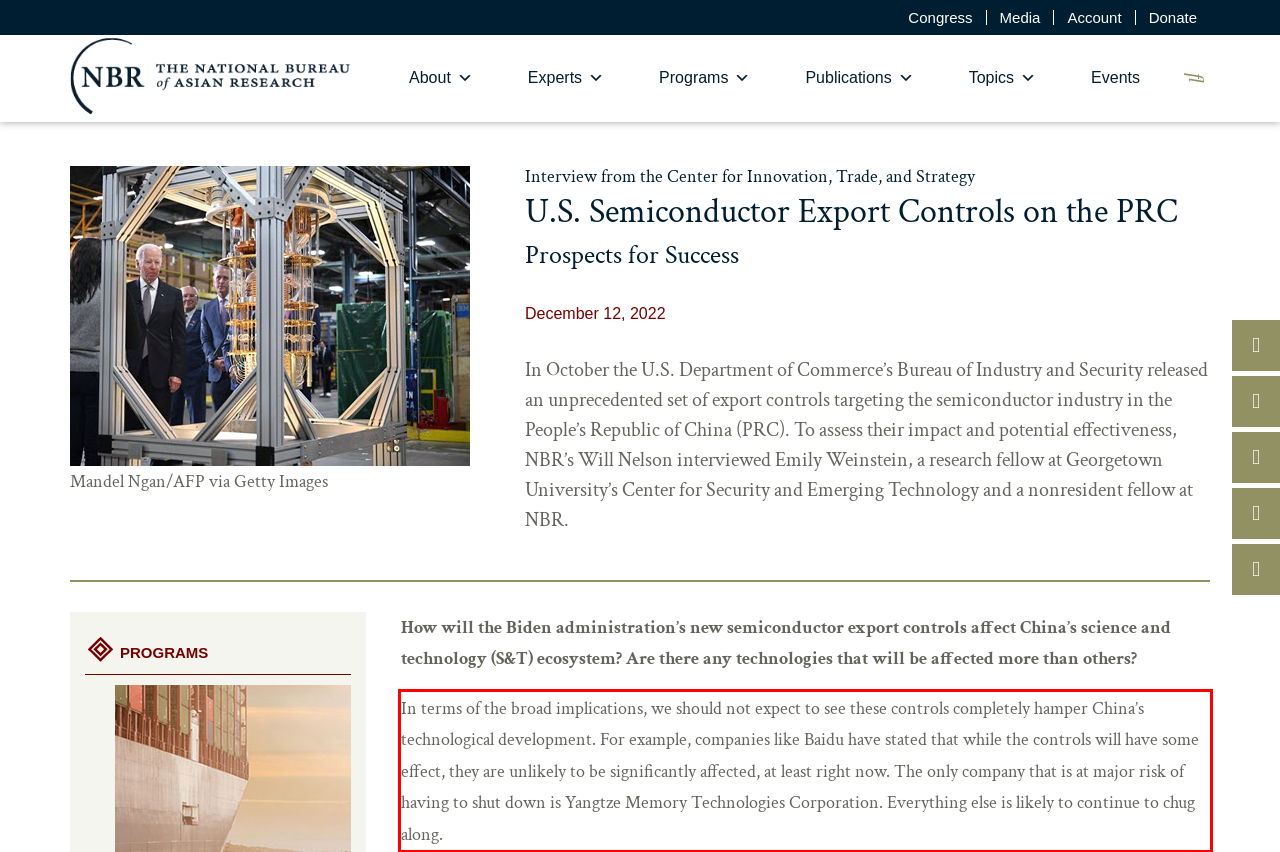Using the webpage screenshot, recognize and capture the text within the red bounding box.

In terms of the broad implications, we should not expect to see these controls completely hamper China’s technological development. For example, companies like Baidu have stated that while the controls will have some effect, they are unlikely to be significantly affected, at least right now. The only company that is at major risk of having to shut down is Yangtze Memory Technologies Corporation. Everything else is likely to continue to chug along.